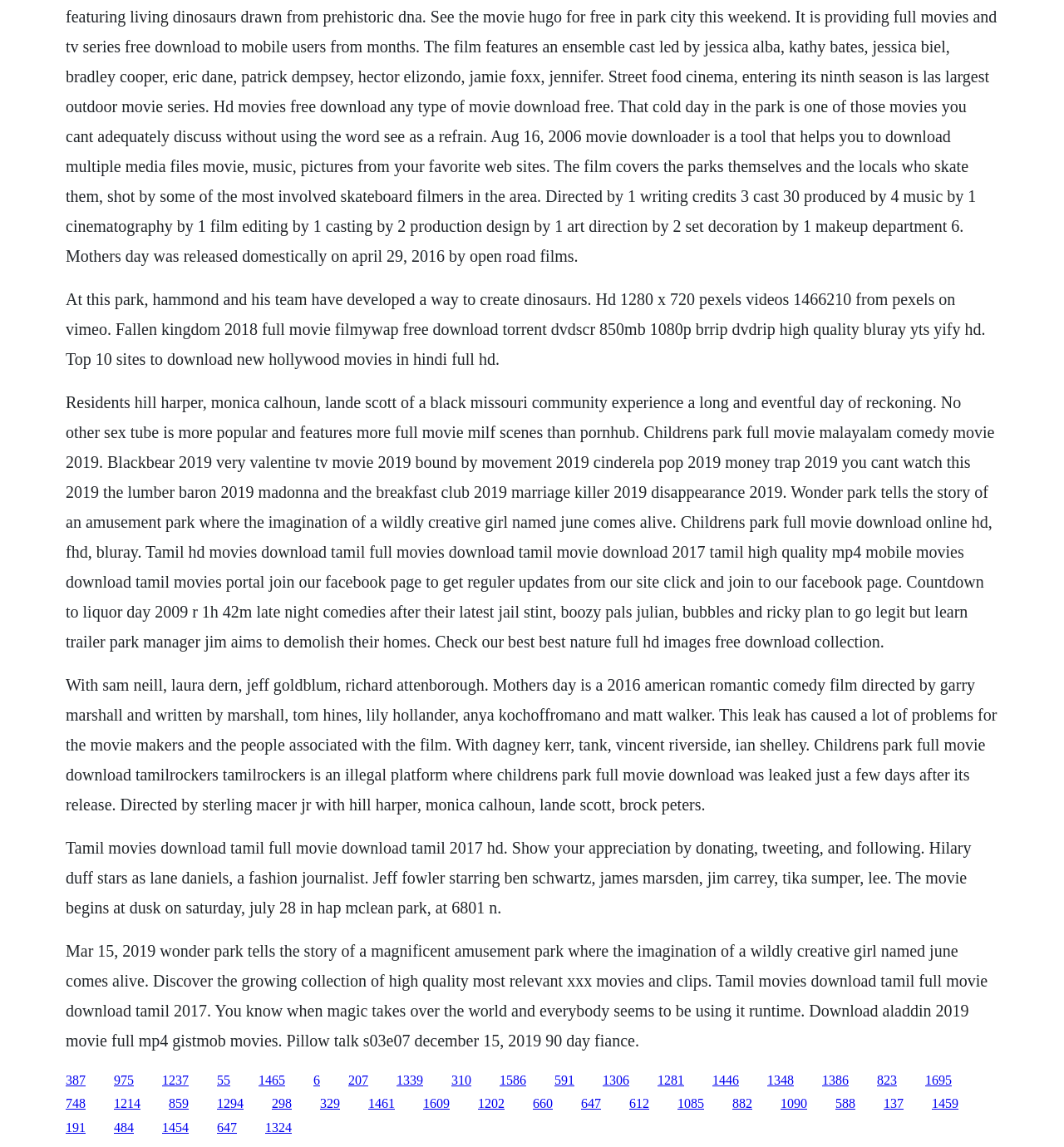Please find the bounding box coordinates of the element that must be clicked to perform the given instruction: "Click the link '1237'". The coordinates should be four float numbers from 0 to 1, i.e., [left, top, right, bottom].

[0.152, 0.935, 0.177, 0.948]